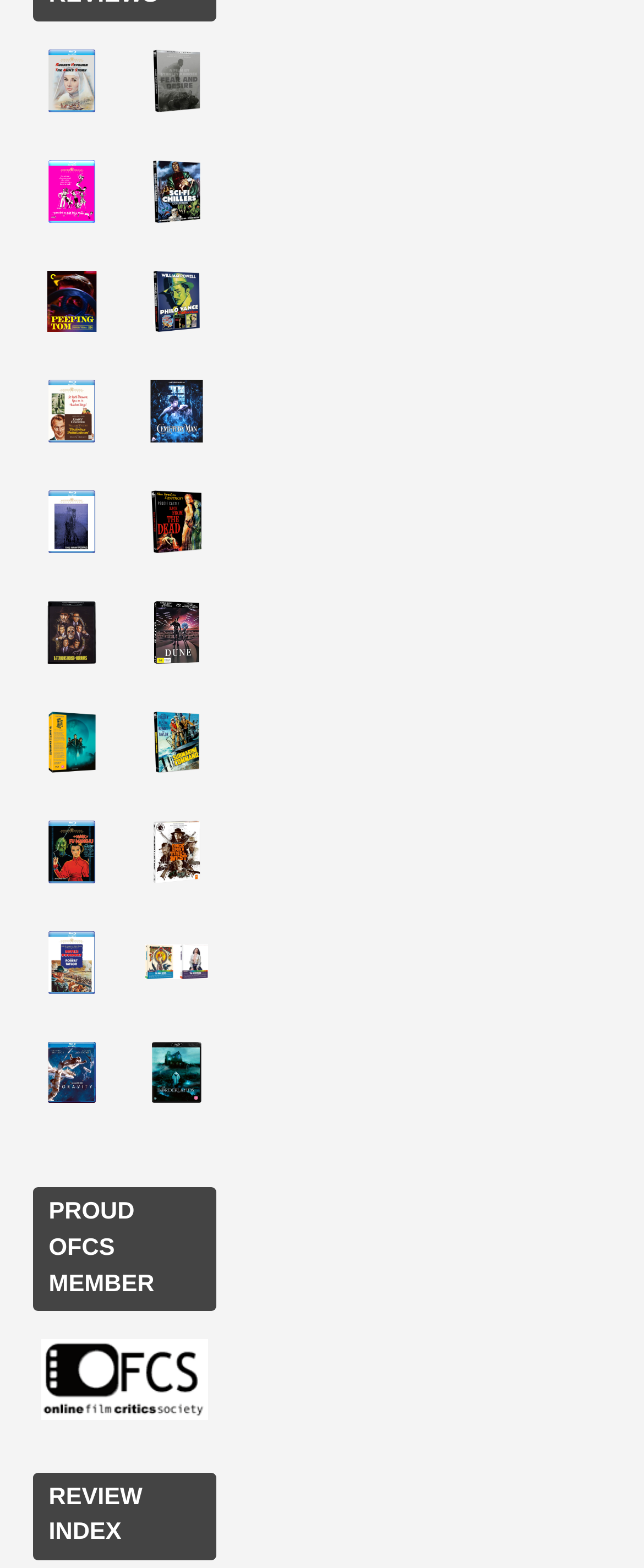Find the bounding box coordinates of the element you need to click on to perform this action: 'Click on The Nun’s Story'. The coordinates should be represented by four float values between 0 and 1, in the format [left, top, right, bottom].

[0.05, 0.027, 0.172, 0.08]